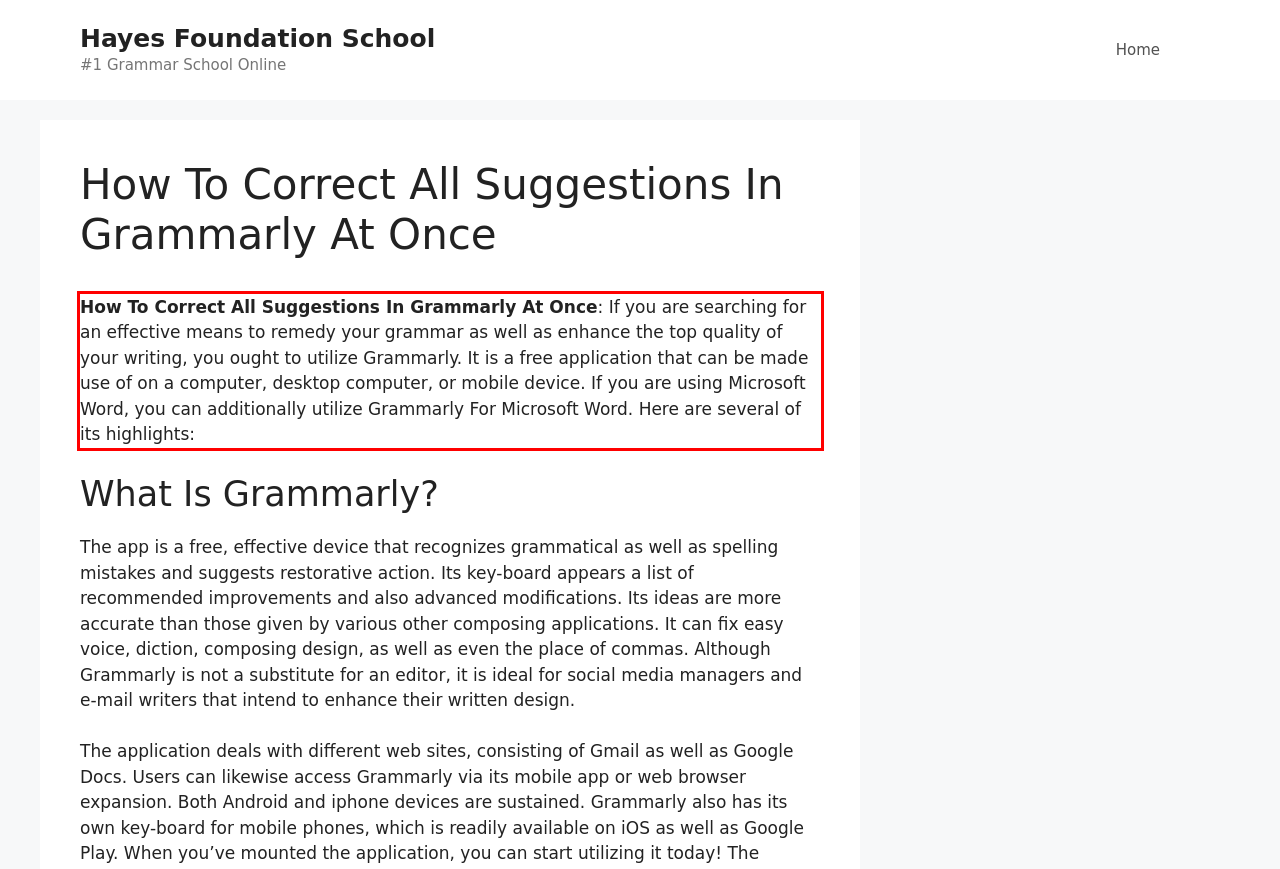You are looking at a screenshot of a webpage with a red rectangle bounding box. Use OCR to identify and extract the text content found inside this red bounding box.

How To Correct All Suggestions In Grammarly At Once: If you are searching for an effective means to remedy your grammar as well as enhance the top quality of your writing, you ought to utilize Grammarly. It is a free application that can be made use of on a computer, desktop computer, or mobile device. If you are using Microsoft Word, you can additionally utilize Grammarly For Microsoft Word. Here are several of its highlights: